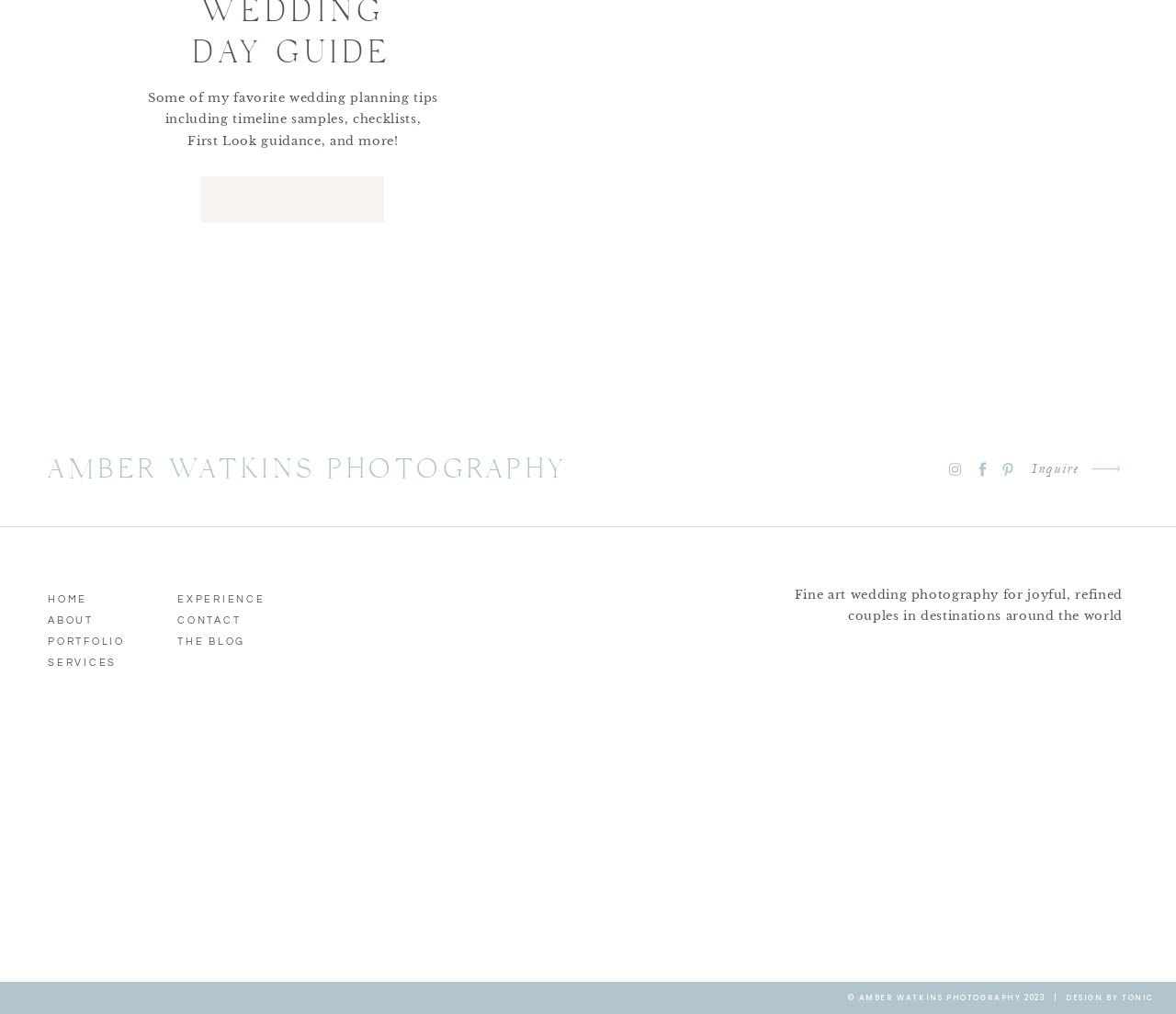Given the element description parent_node: AMBER WATKINS PHOTOGRAPHY, specify the bounding box coordinates of the corresponding UI element in the format (top-left x, top-left y, bottom-right x, bottom-right y). All values must be between 0 and 1.

[0.827, 0.454, 0.845, 0.472]